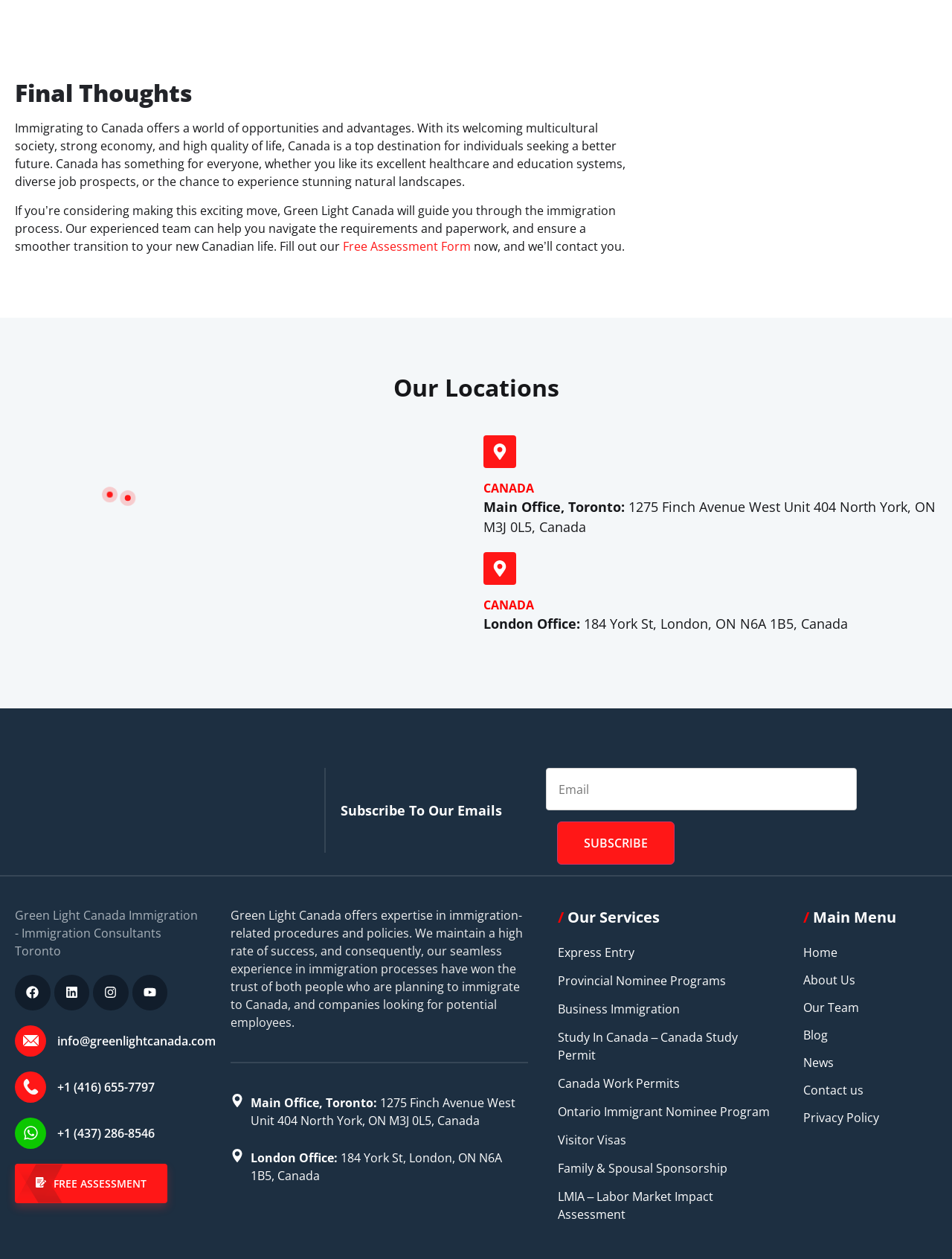Please identify the bounding box coordinates of the element I need to click to follow this instruction: "Contact us through email".

[0.06, 0.82, 0.227, 0.833]